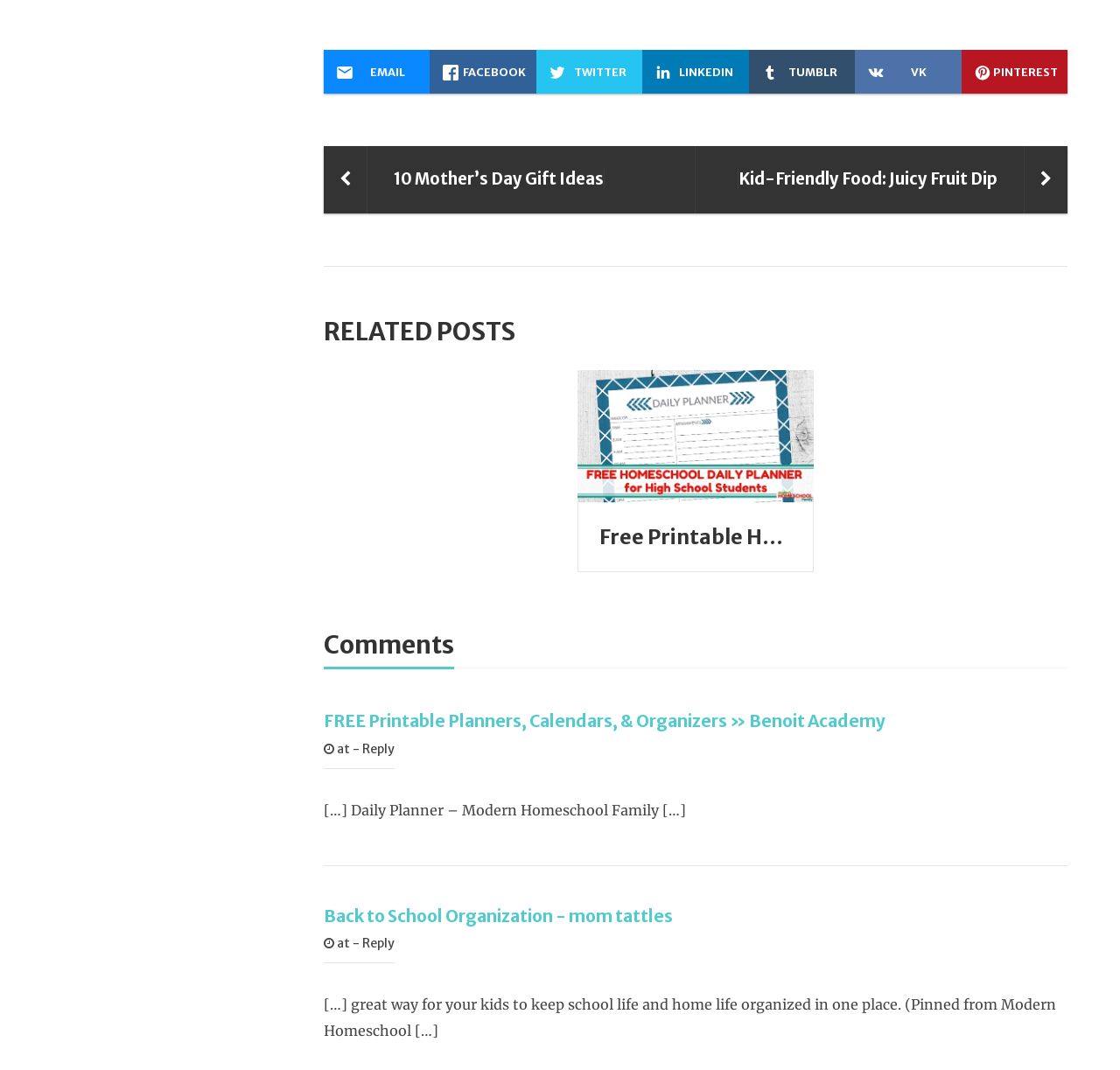Please analyze the image and give a detailed answer to the question:
What is the topic of the 'RELATED POSTS' section?

The 'RELATED POSTS' section has a link to 'Free Printable Homeschool Planner Worksheet for High School', which suggests that the topic of this section is related to homeschooling.